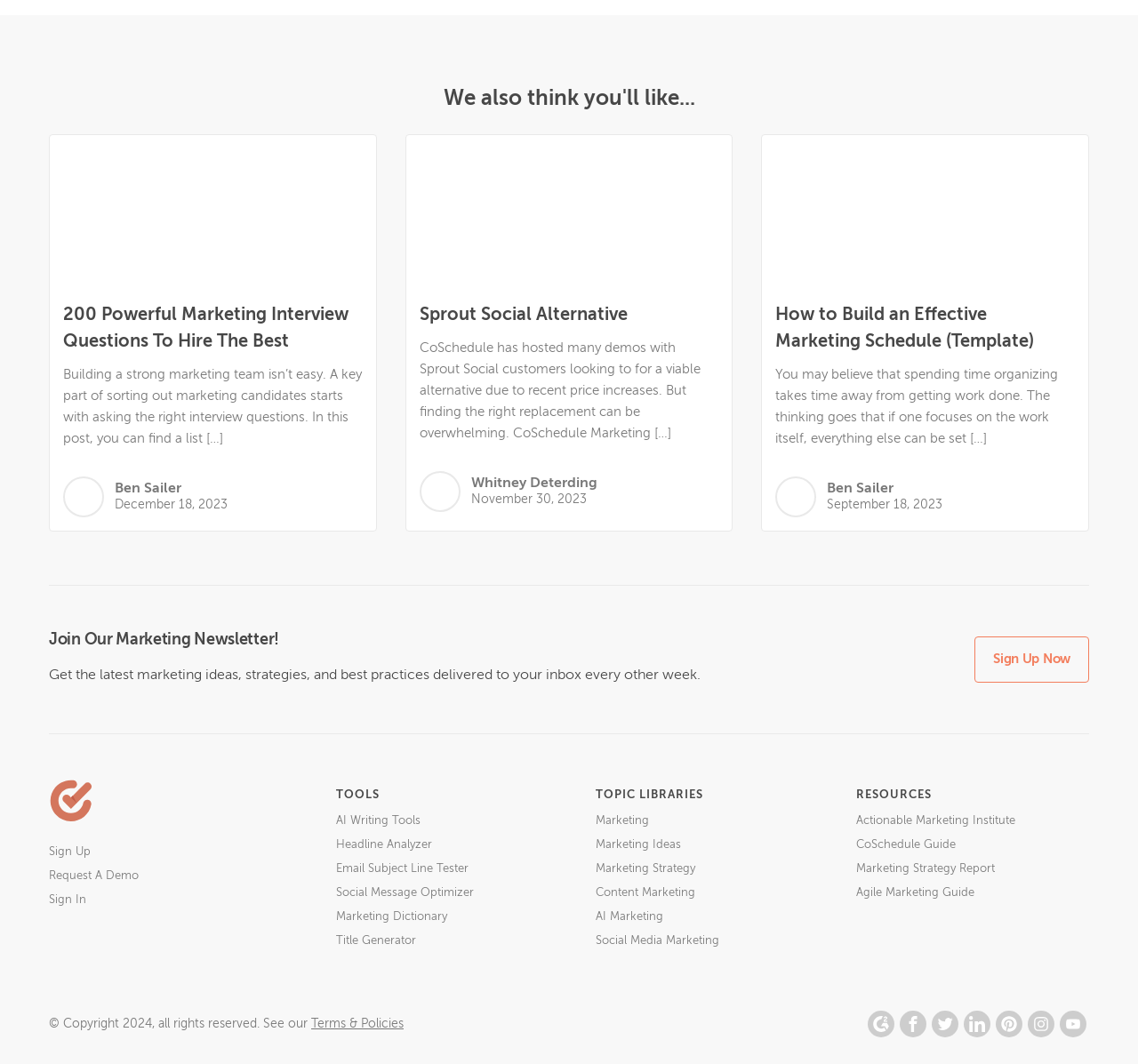What is the copyright year of the webpage?
Please provide a comprehensive and detailed answer to the question.

The copyright information at the bottom of the webpage states '© Copyright 2024, all rights reserved.', which indicates that the copyright year of the webpage is 2024.